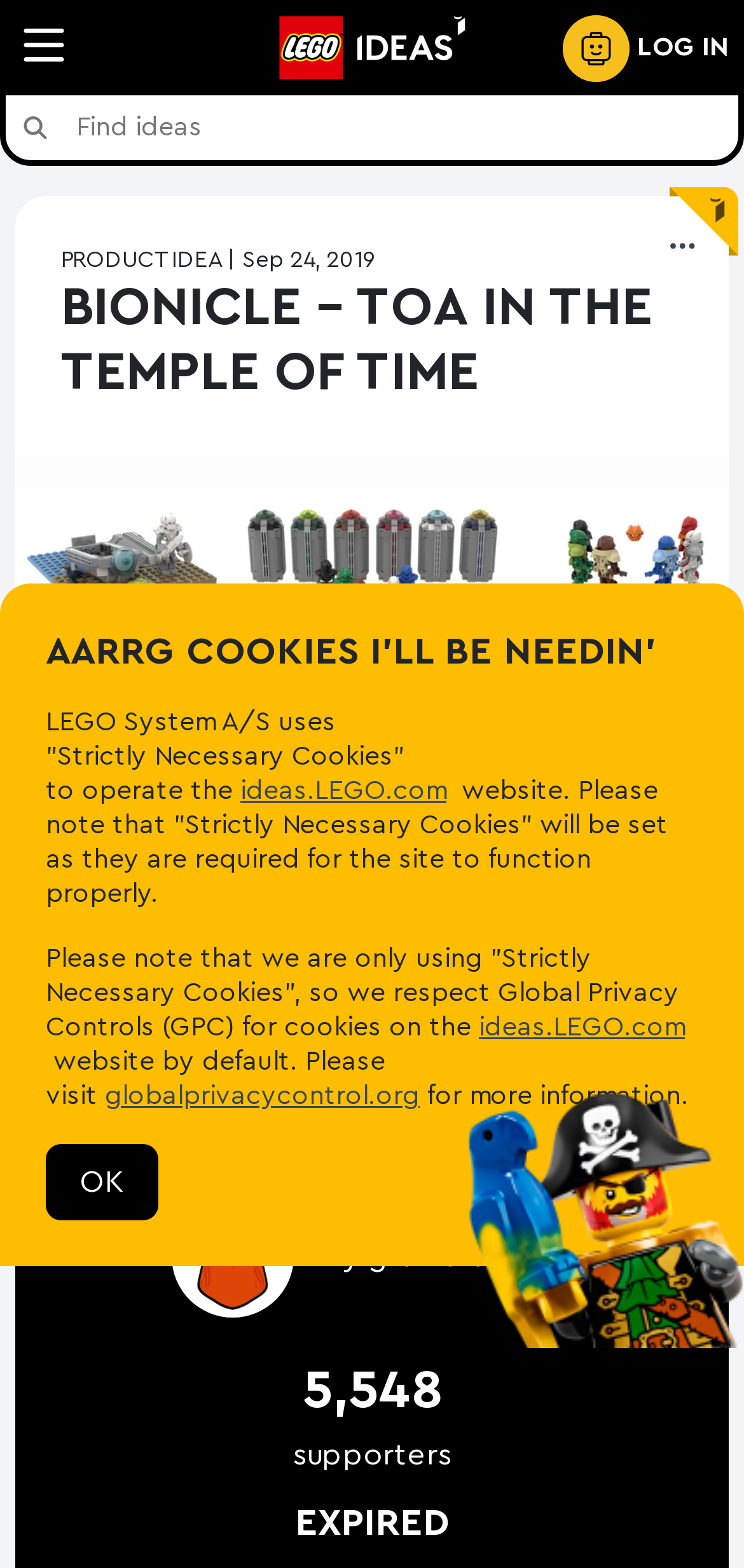For the following element description, predict the bounding box coordinates in the format (top-left x, top-left y, bottom-right x, bottom-right y). All values should be floating point numbers between 0 and 1. Description: alt="LEGO IDEAS Logo"

[0.333, 0.019, 0.667, 0.039]